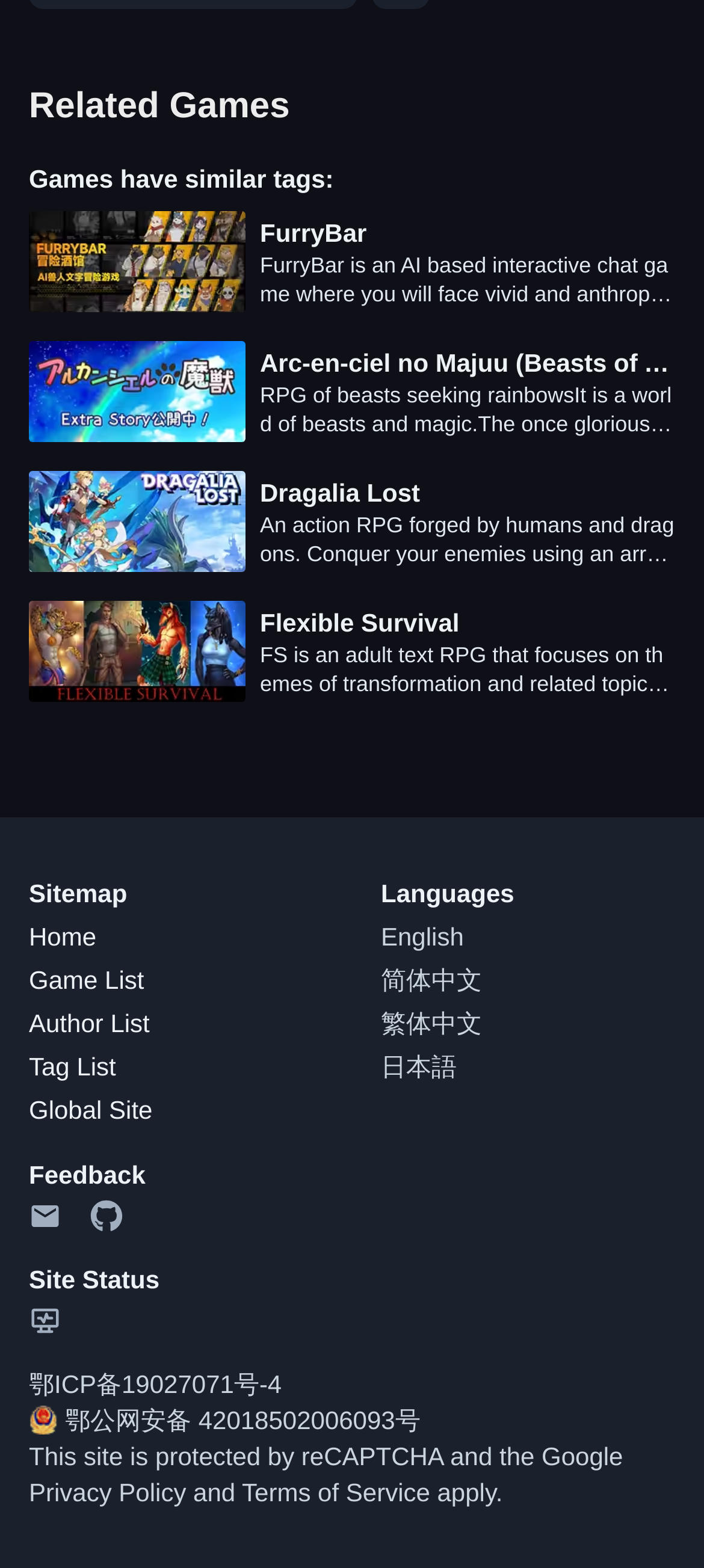Identify the bounding box coordinates for the region to click in order to carry out this instruction: "view July 2019 archives". Provide the coordinates using four float numbers between 0 and 1, formatted as [left, top, right, bottom].

None